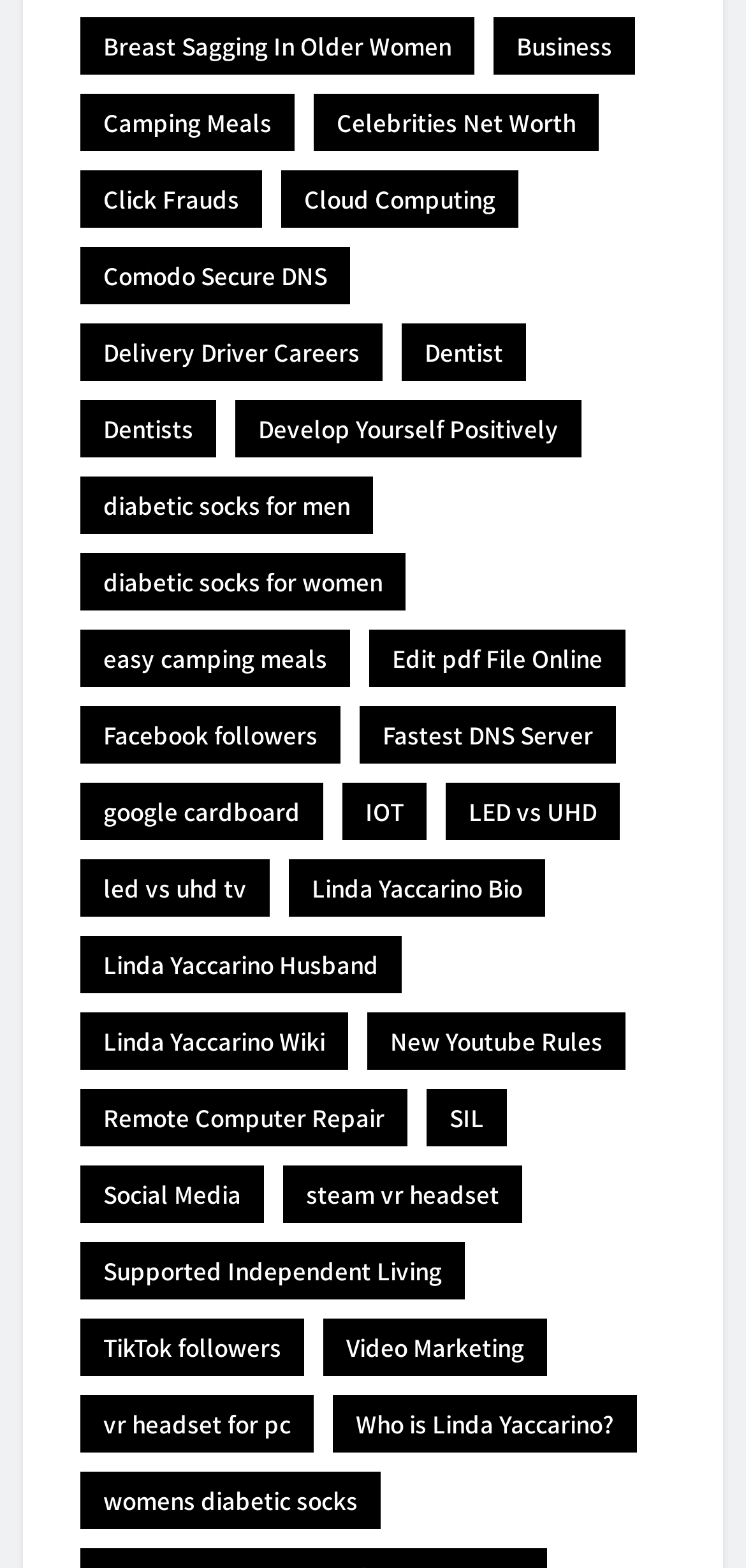Bounding box coordinates are specified in the format (top-left x, top-left y, bottom-right x, bottom-right y). All values are floating point numbers bounded between 0 and 1. Please provide the bounding box coordinate of the region this sentence describes: womens diabetic socks

[0.108, 0.938, 0.51, 0.975]